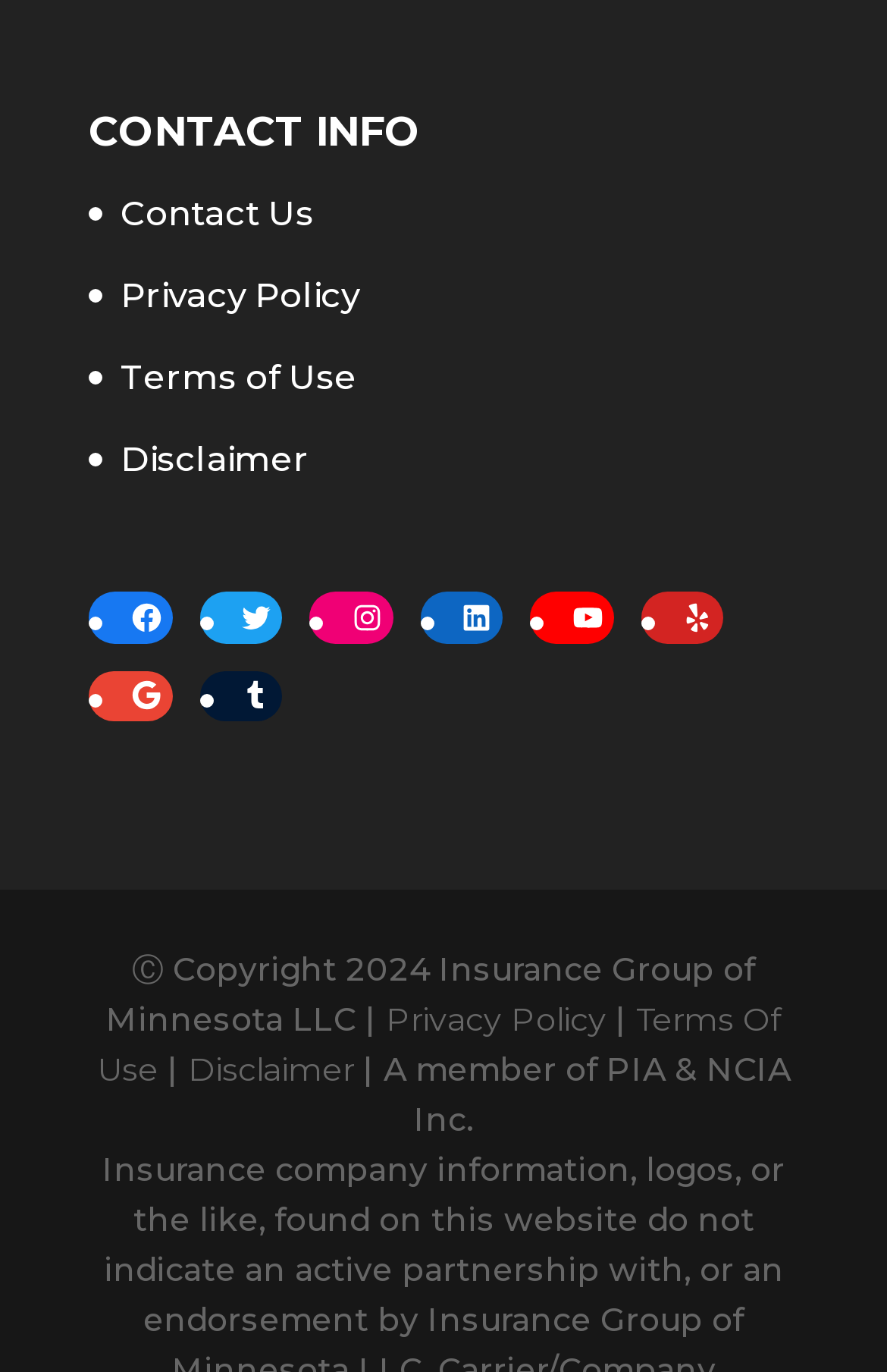Please mark the bounding box coordinates of the area that should be clicked to carry out the instruction: "Sort collections".

None